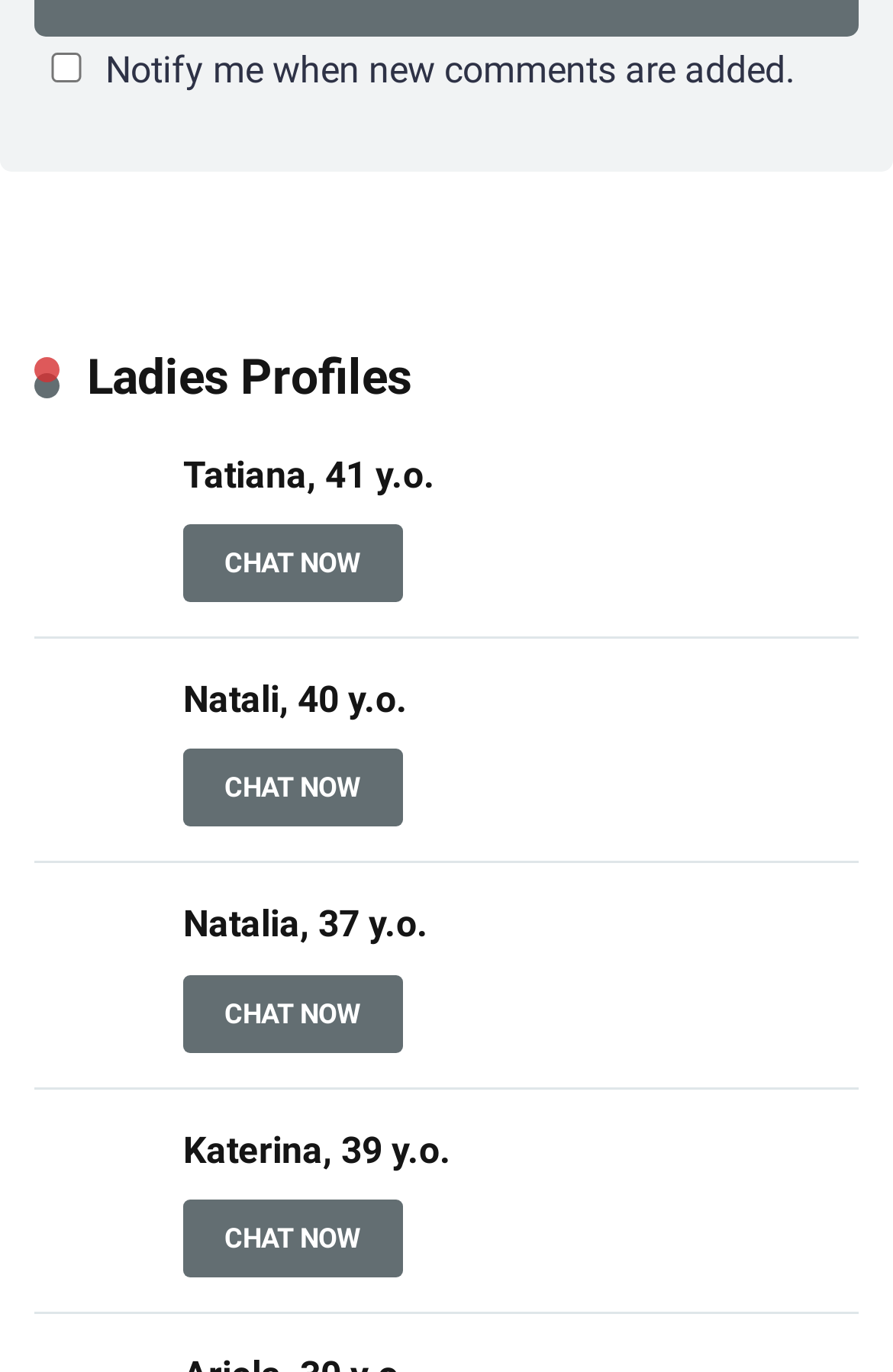Locate the bounding box coordinates for the element described below: "CHAT NOW". The coordinates must be four float values between 0 and 1, formatted as [left, top, right, bottom].

[0.205, 0.383, 0.451, 0.439]